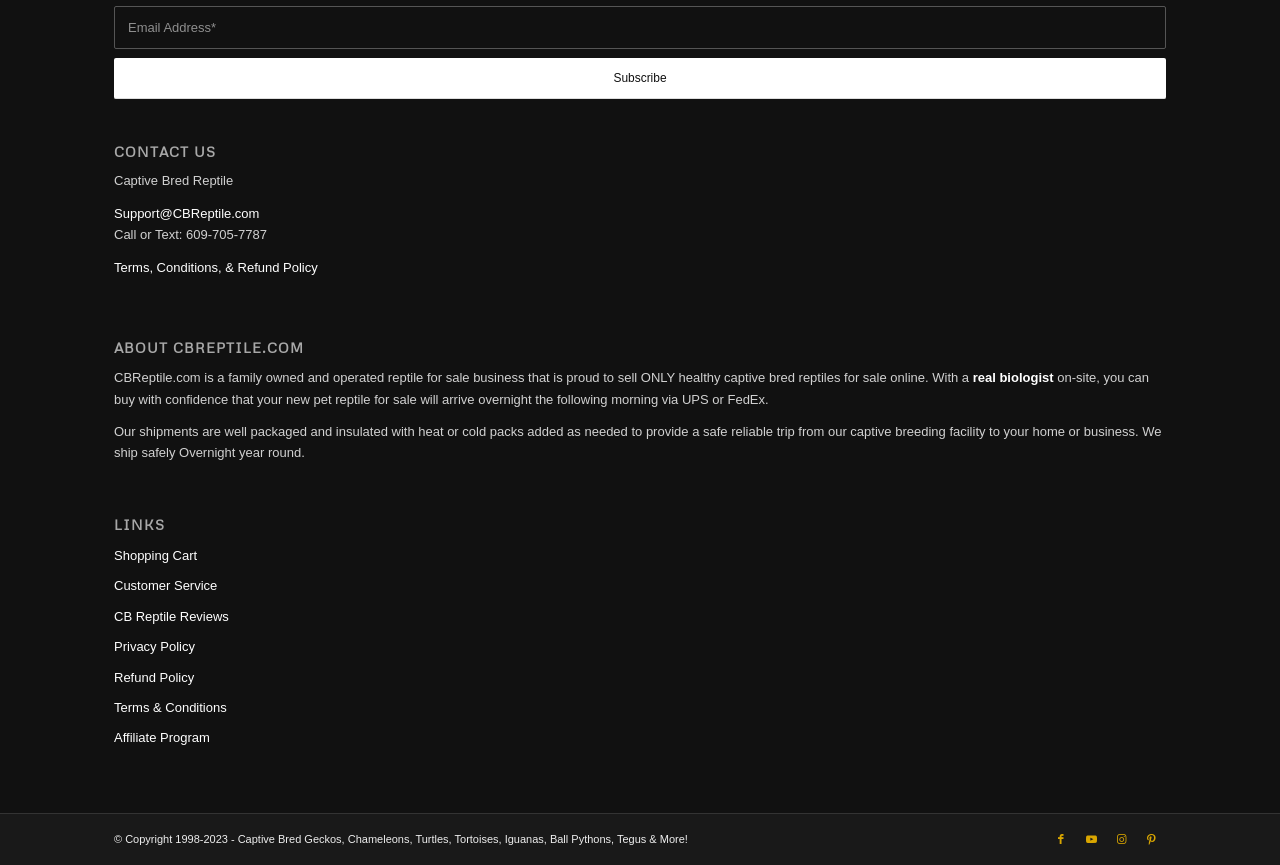Please locate the clickable area by providing the bounding box coordinates to follow this instruction: "Subscribe to newsletter".

[0.089, 0.068, 0.911, 0.115]